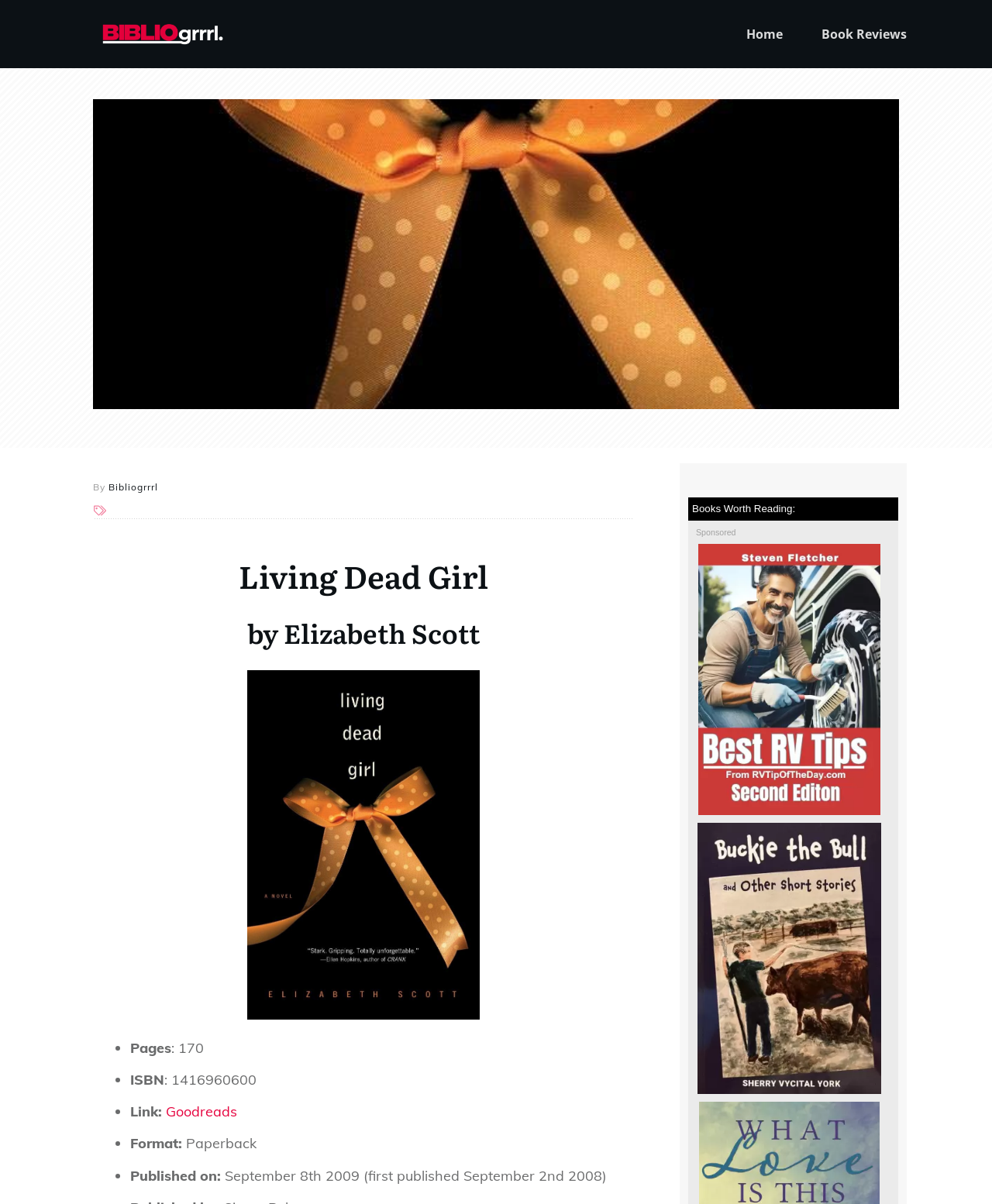Please locate the UI element described by "Home" and provide its bounding box coordinates.

[0.752, 0.018, 0.789, 0.039]